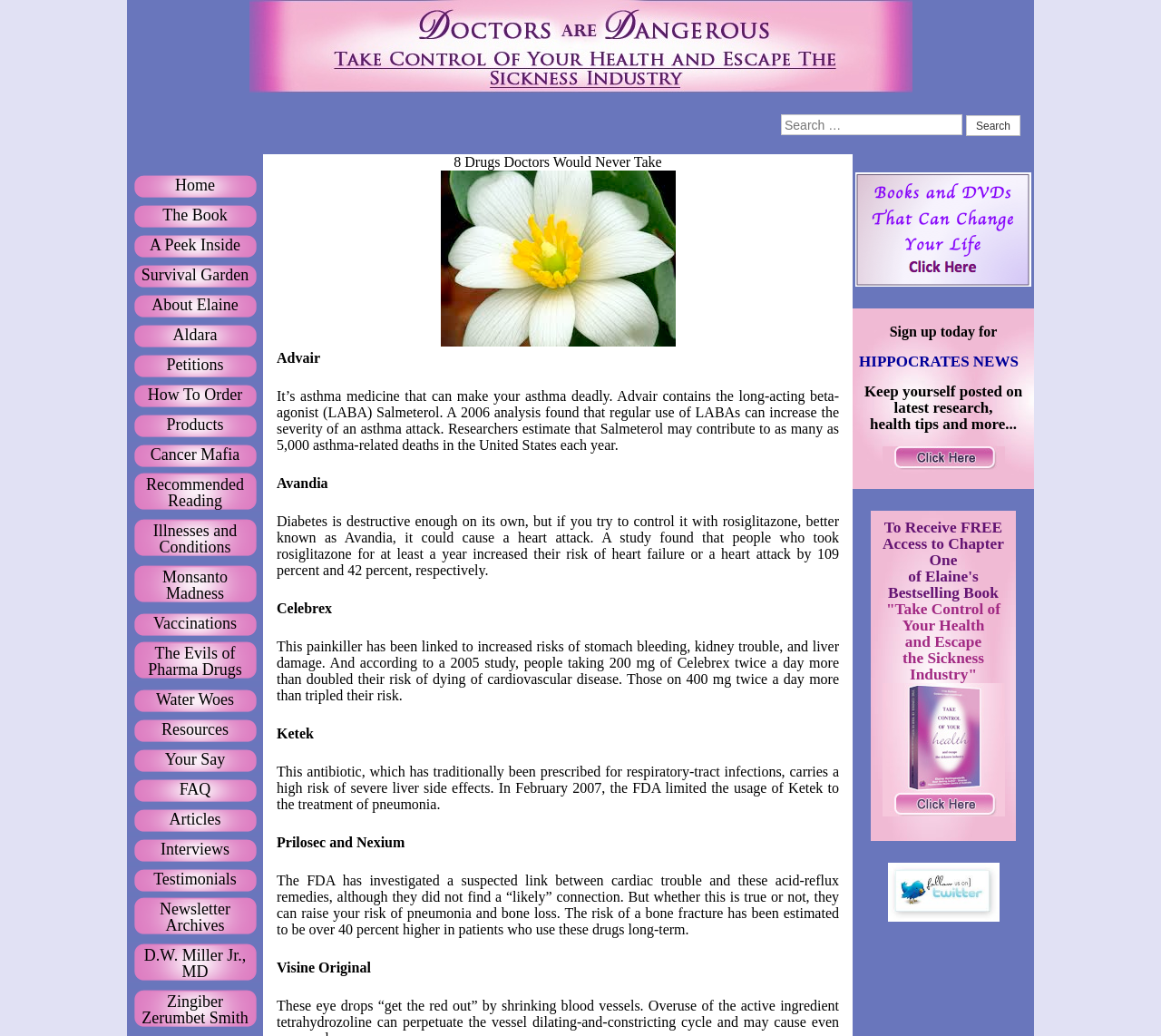Please answer the following question using a single word or phrase: 
What is the name of the newsletter mentioned on the webpage?

HIPPOCRATES NEWS